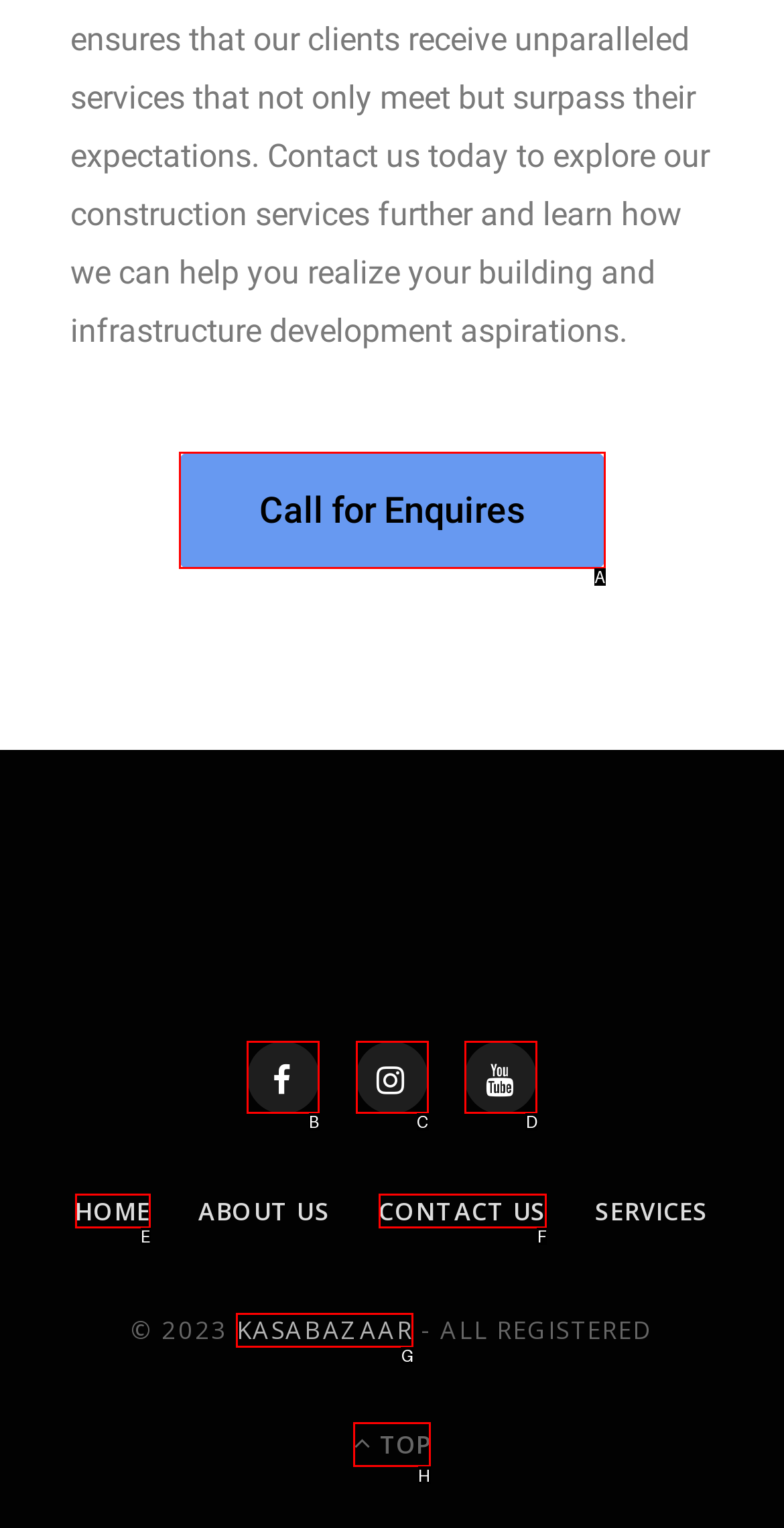Which choice should you pick to execute the task: Click 'Previous'
Respond with the letter associated with the correct option only.

None